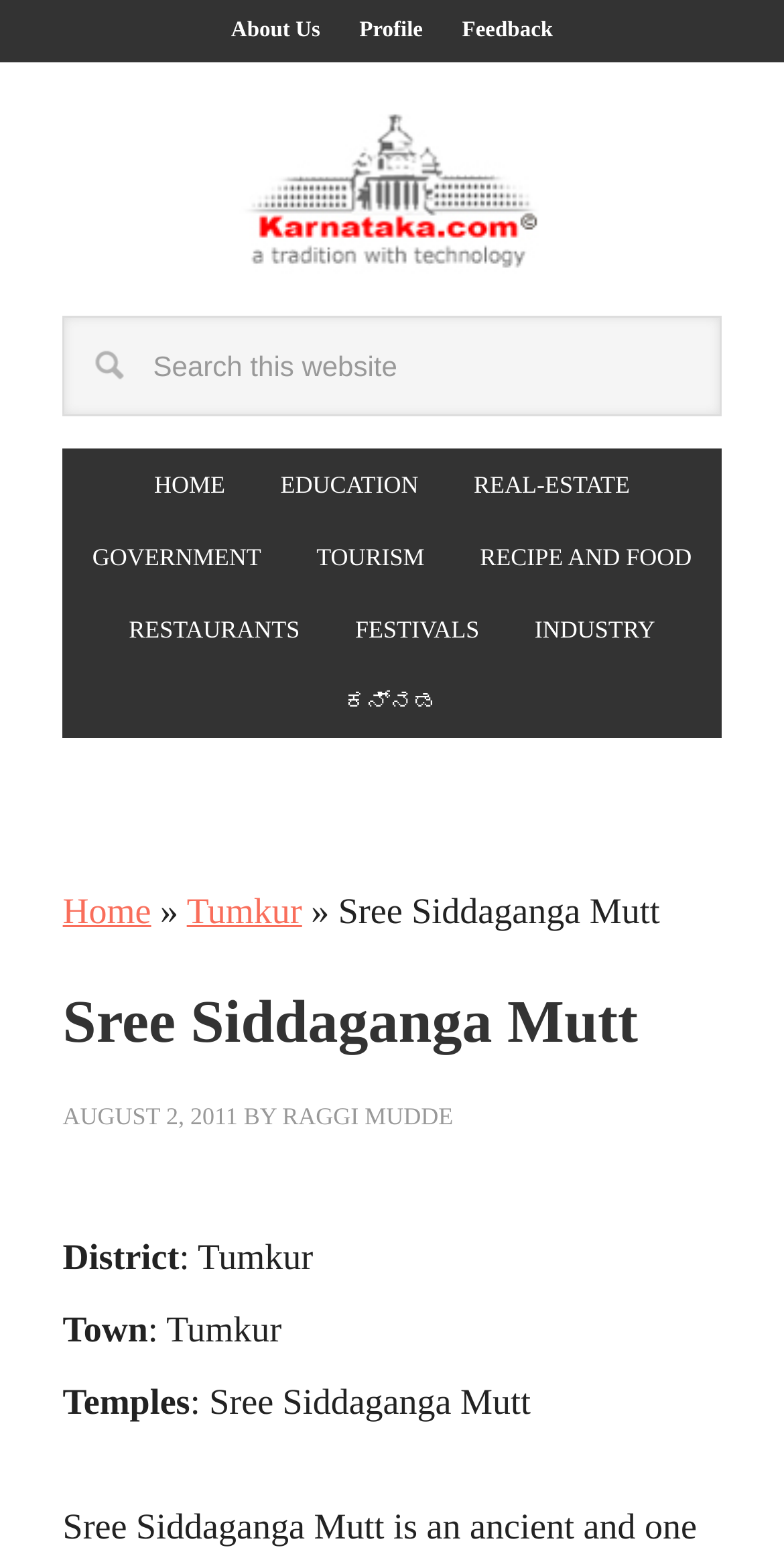From the element description Raggi Mudde, predict the bounding box coordinates of the UI element. The coordinates must be specified in the format (top-left x, top-left y, bottom-right x, bottom-right y) and should be within the 0 to 1 range.

[0.36, 0.703, 0.578, 0.721]